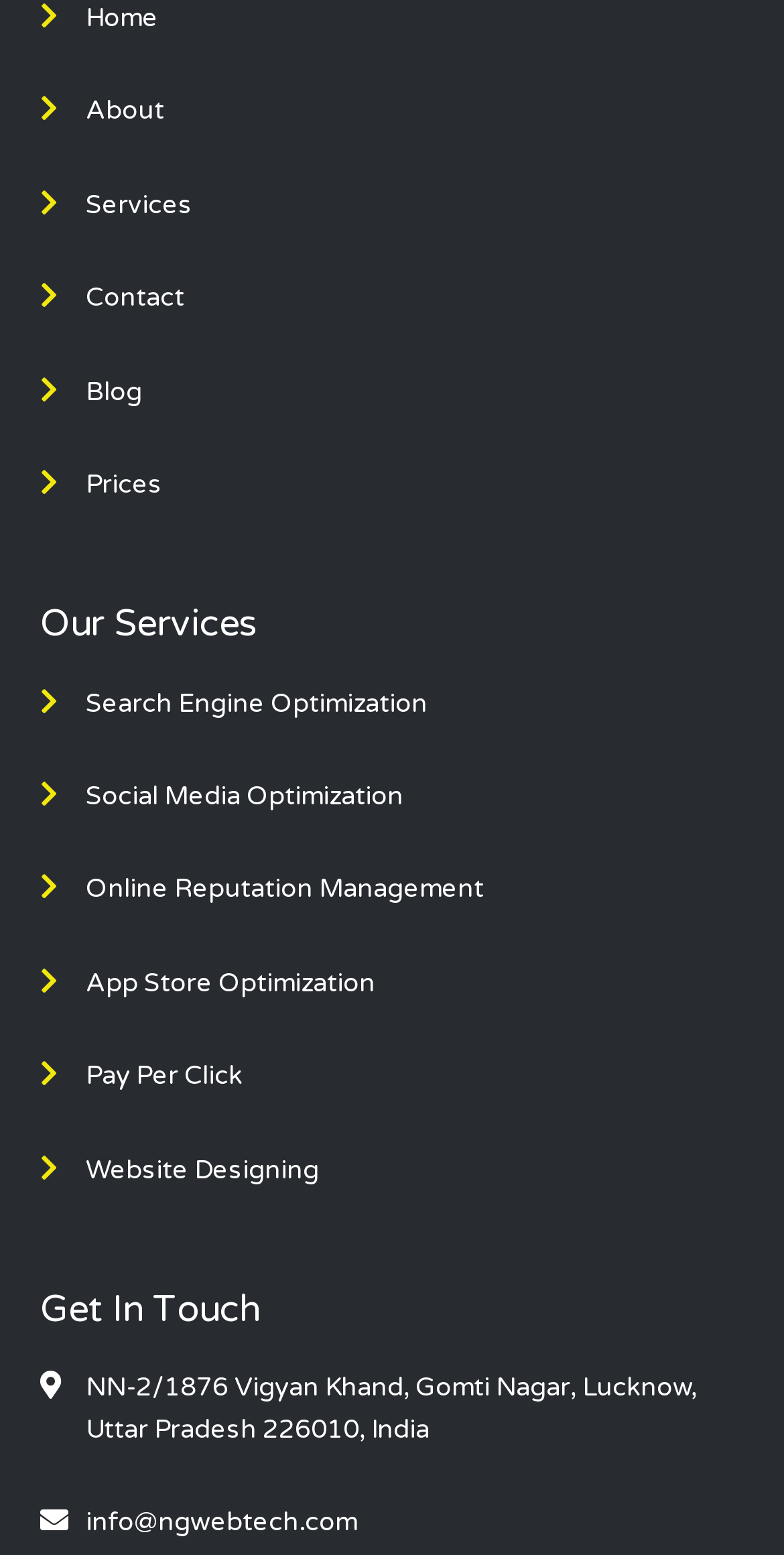Could you indicate the bounding box coordinates of the region to click in order to complete this instruction: "explore Website Designing".

[0.051, 0.739, 0.949, 0.766]